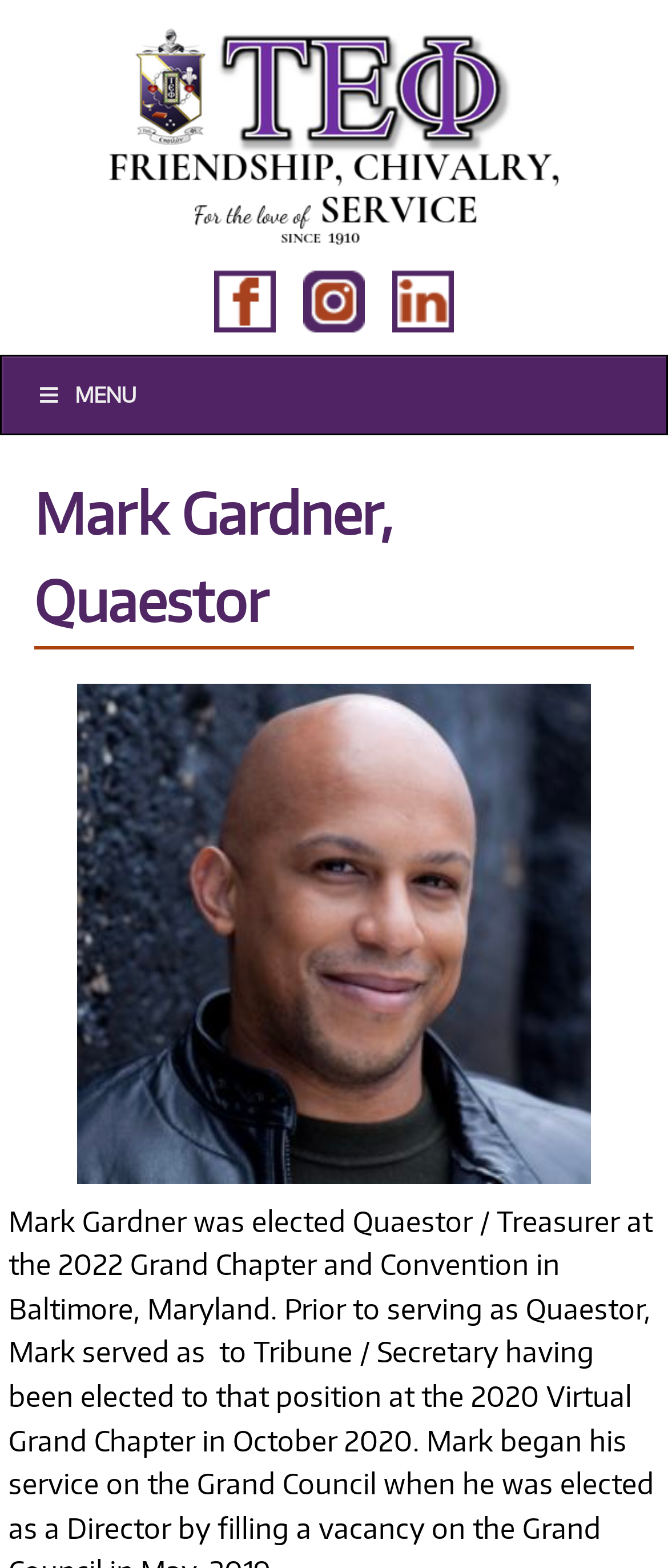What is the position of the menu icon?
Provide a concise answer using a single word or phrase based on the image.

Top-left